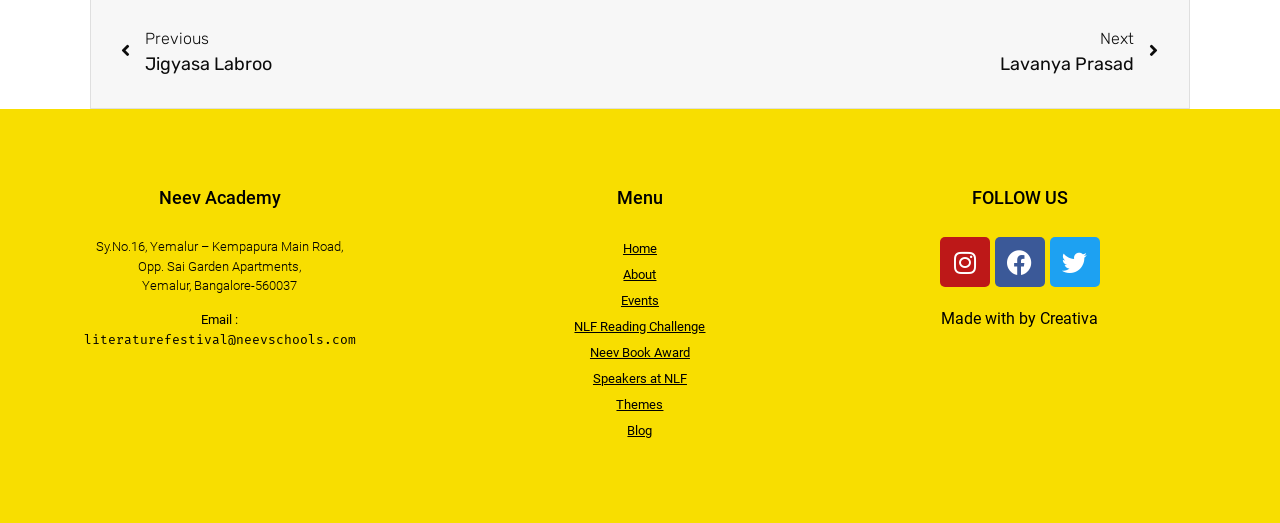Please find the bounding box coordinates for the clickable element needed to perform this instruction: "go to previous page".

[0.095, 0.052, 0.5, 0.15]